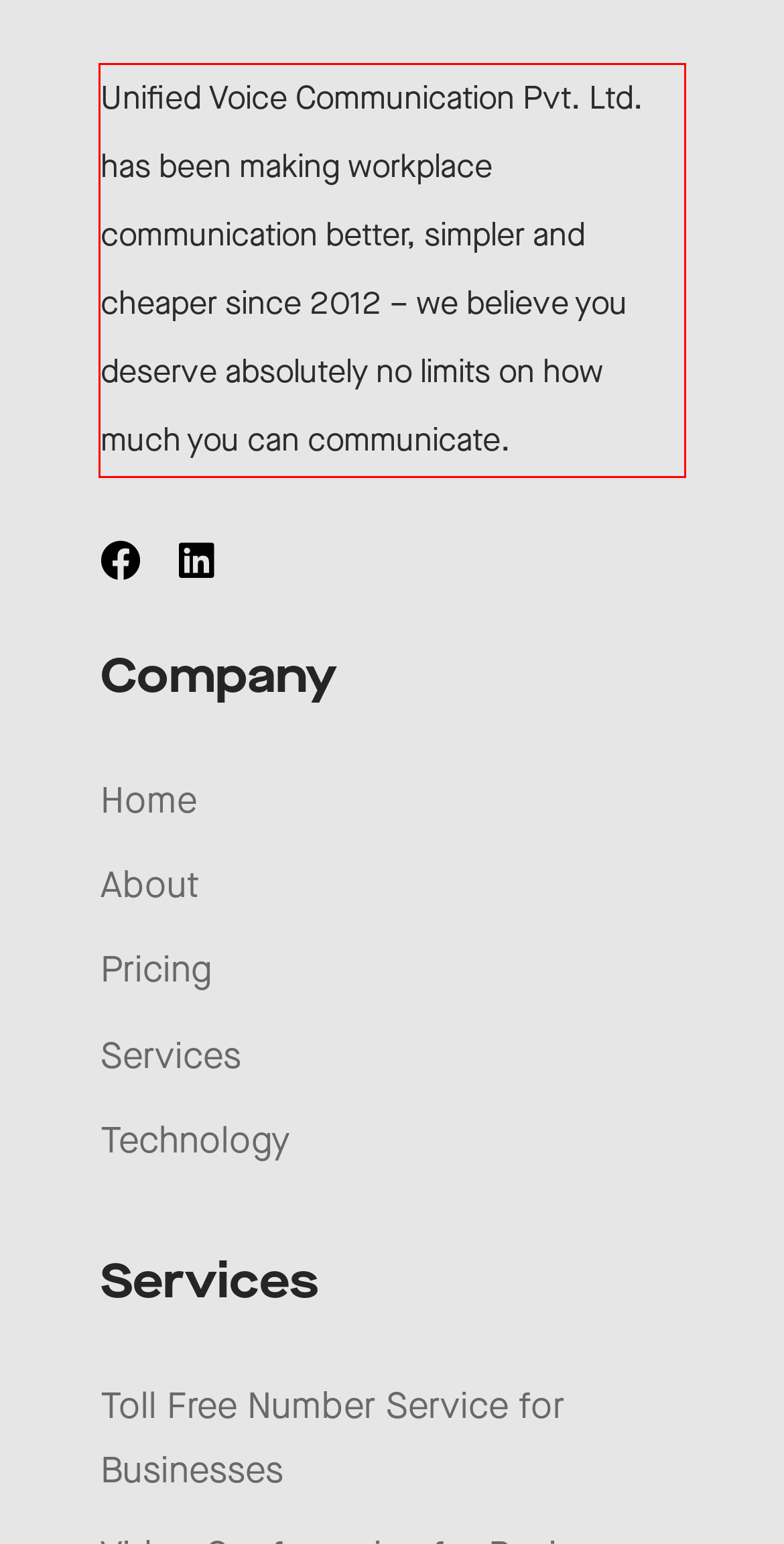Given a screenshot of a webpage containing a red rectangle bounding box, extract and provide the text content found within the red bounding box.

Unified Voice Communication Pvt. Ltd. has been making workplace communication better, simpler and cheaper since 2012 – we believe you deserve absolutely no limits on how much you can communicate.